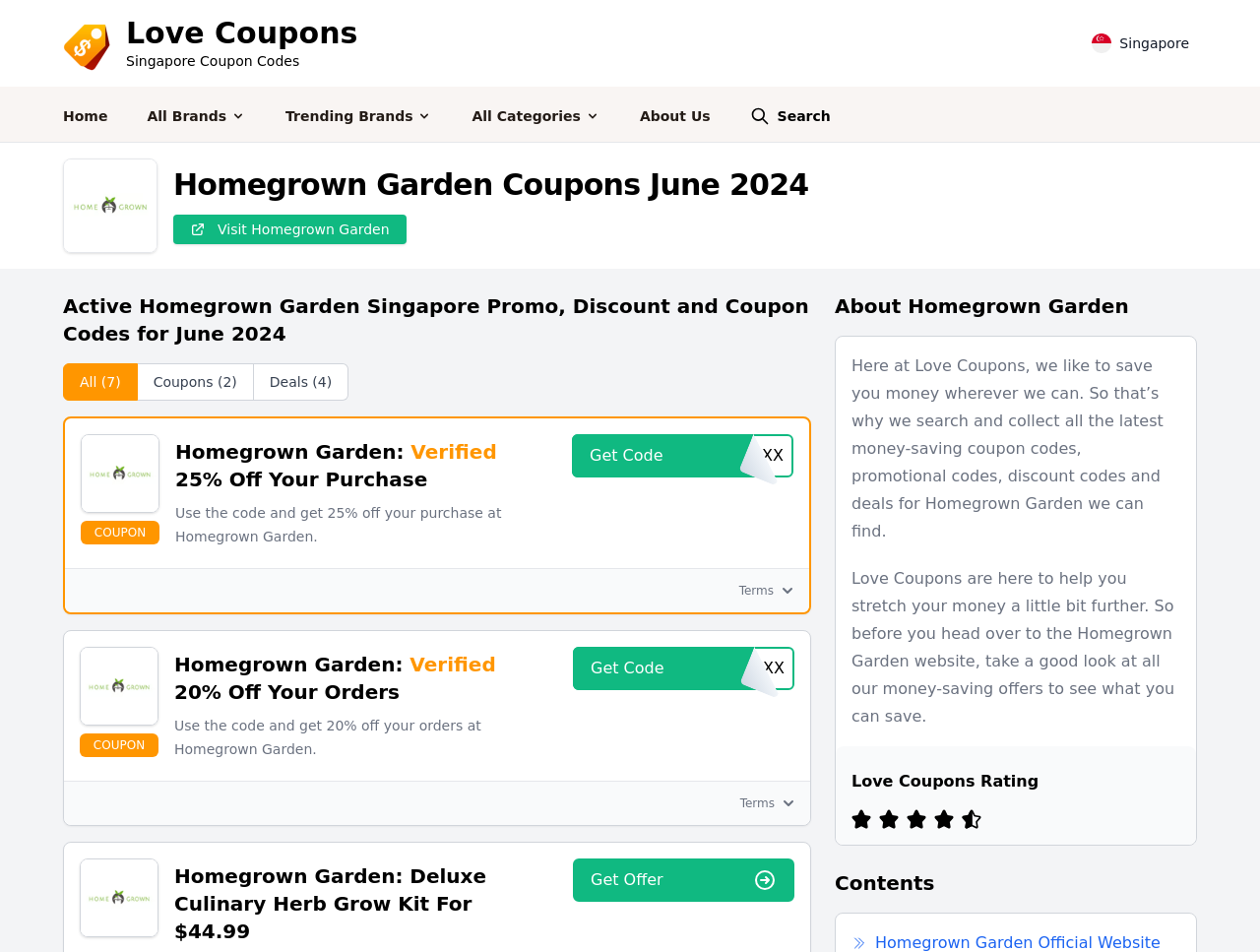Can you find the bounding box coordinates for the element to click on to achieve the instruction: "Search for coupons"?

[0.617, 0.114, 0.659, 0.13]